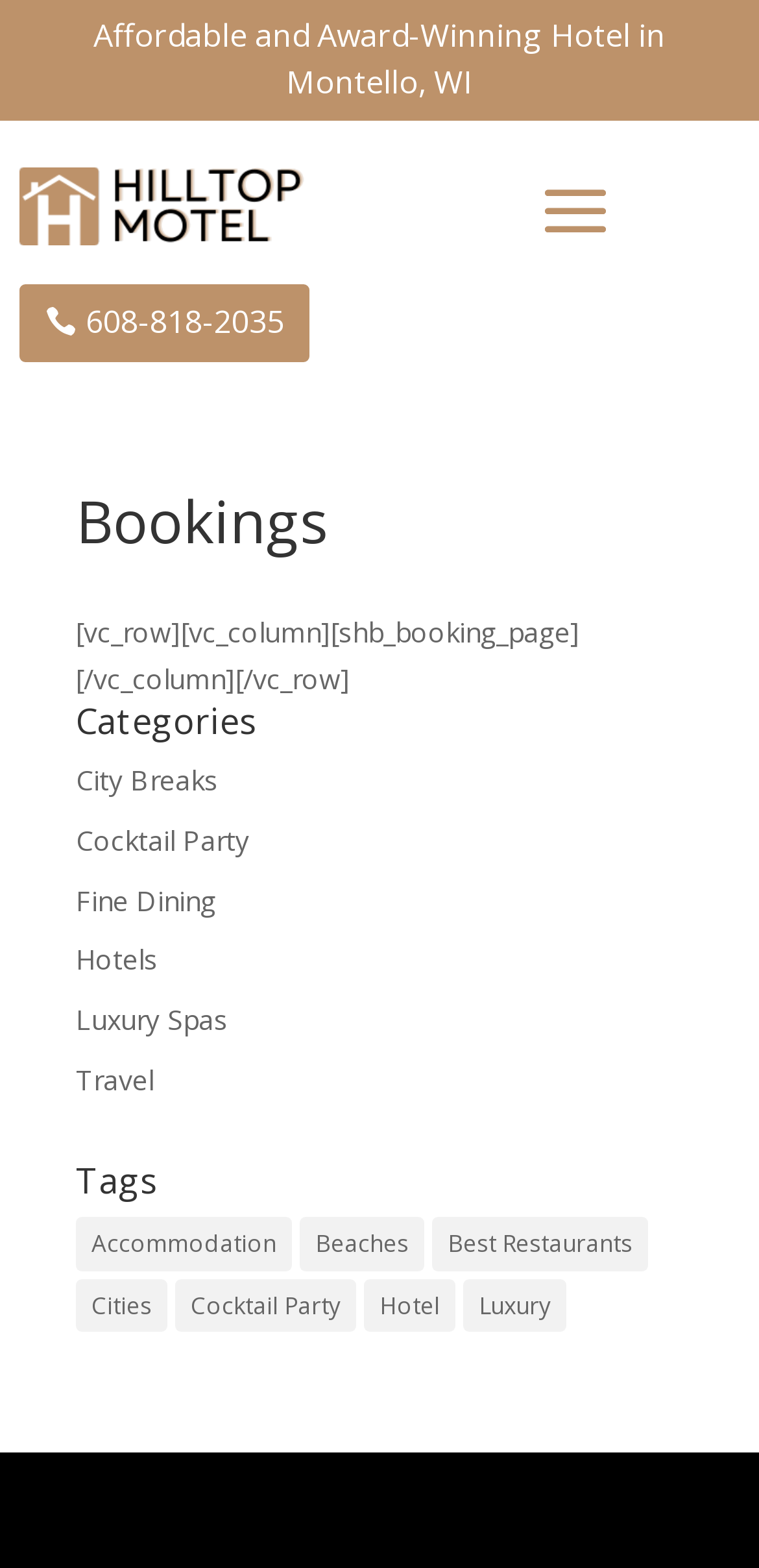Given the description "City Breaks", determine the bounding box of the corresponding UI element.

[0.1, 0.485, 0.287, 0.509]